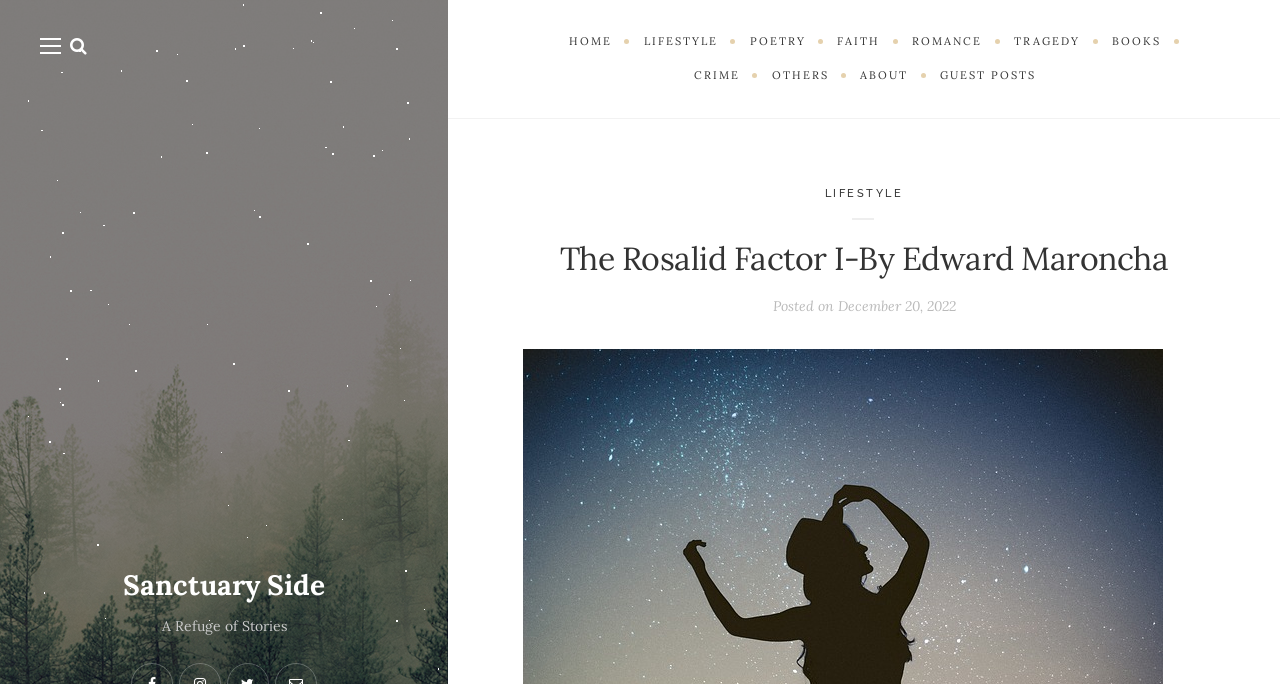Locate the bounding box of the user interface element based on this description: "Guest posts".

[0.721, 0.086, 0.821, 0.135]